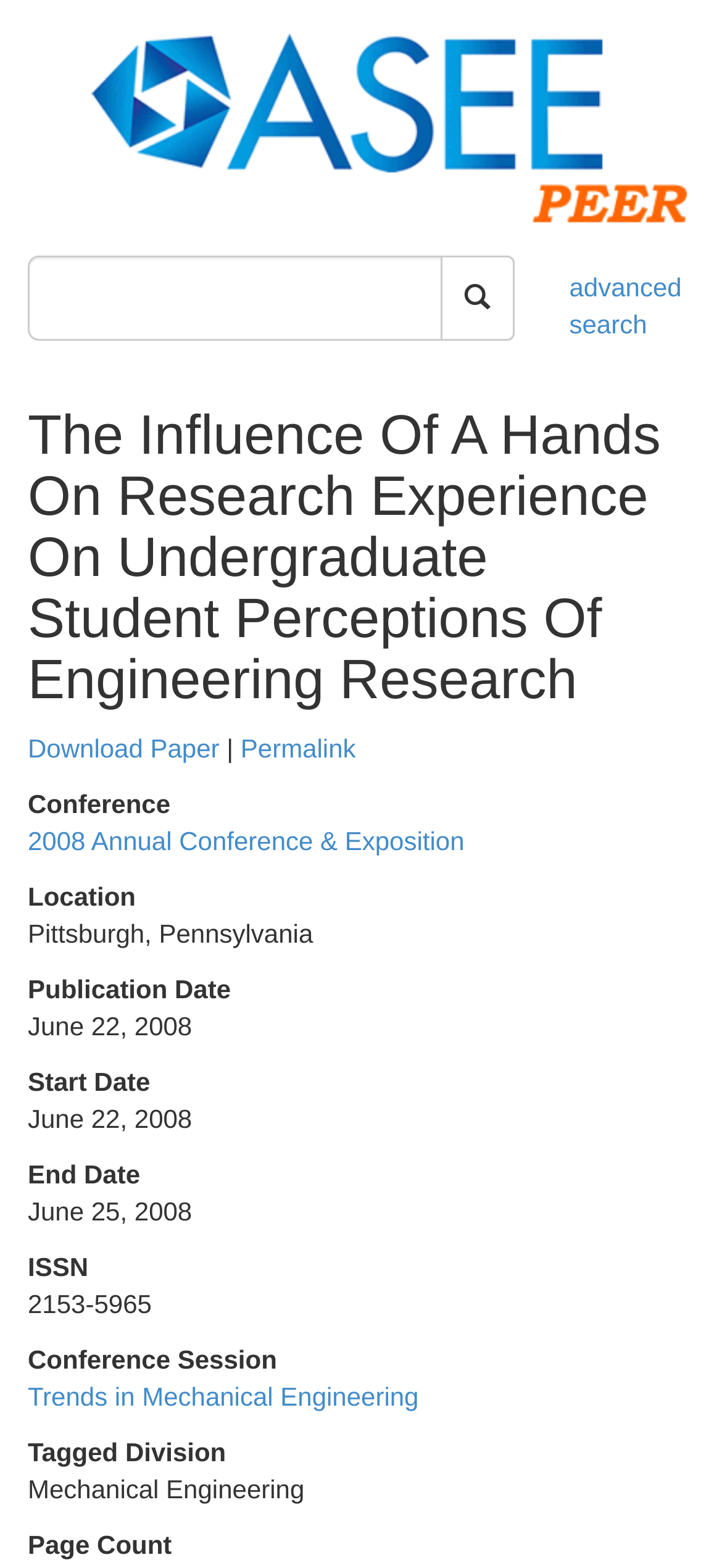Pinpoint the bounding box coordinates of the element that must be clicked to accomplish the following instruction: "Search for something". The coordinates should be in the format of four float numbers between 0 and 1, i.e., [left, top, right, bottom].

None